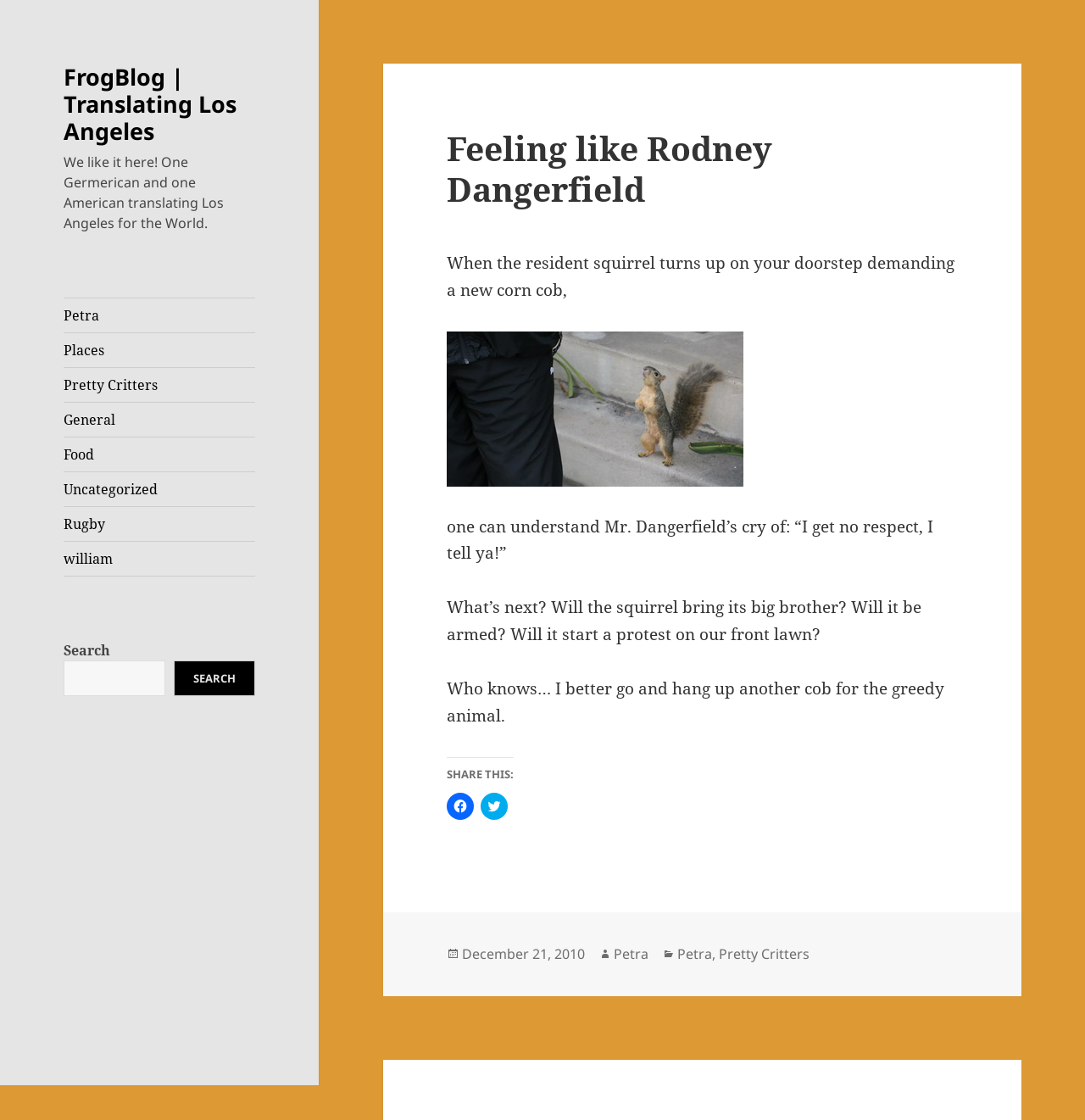Please provide the bounding box coordinates in the format (top-left x, top-left y, bottom-right x, bottom-right y). Remember, all values are floating point numbers between 0 and 1. What is the bounding box coordinate of the region described as: alt="Cards Wishes"

None